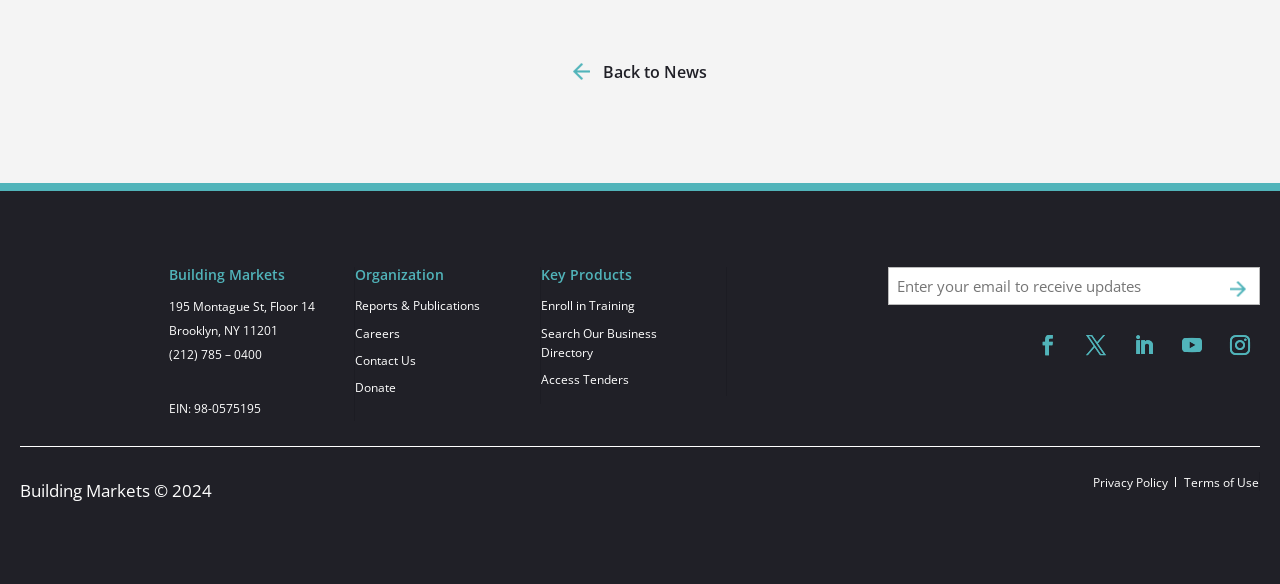Please specify the bounding box coordinates in the format (top-left x, top-left y, bottom-right x, bottom-right y), with all values as floating point numbers between 0 and 1. Identify the bounding box of the UI element described by: Search Our Business Directory

[0.422, 0.556, 0.513, 0.618]